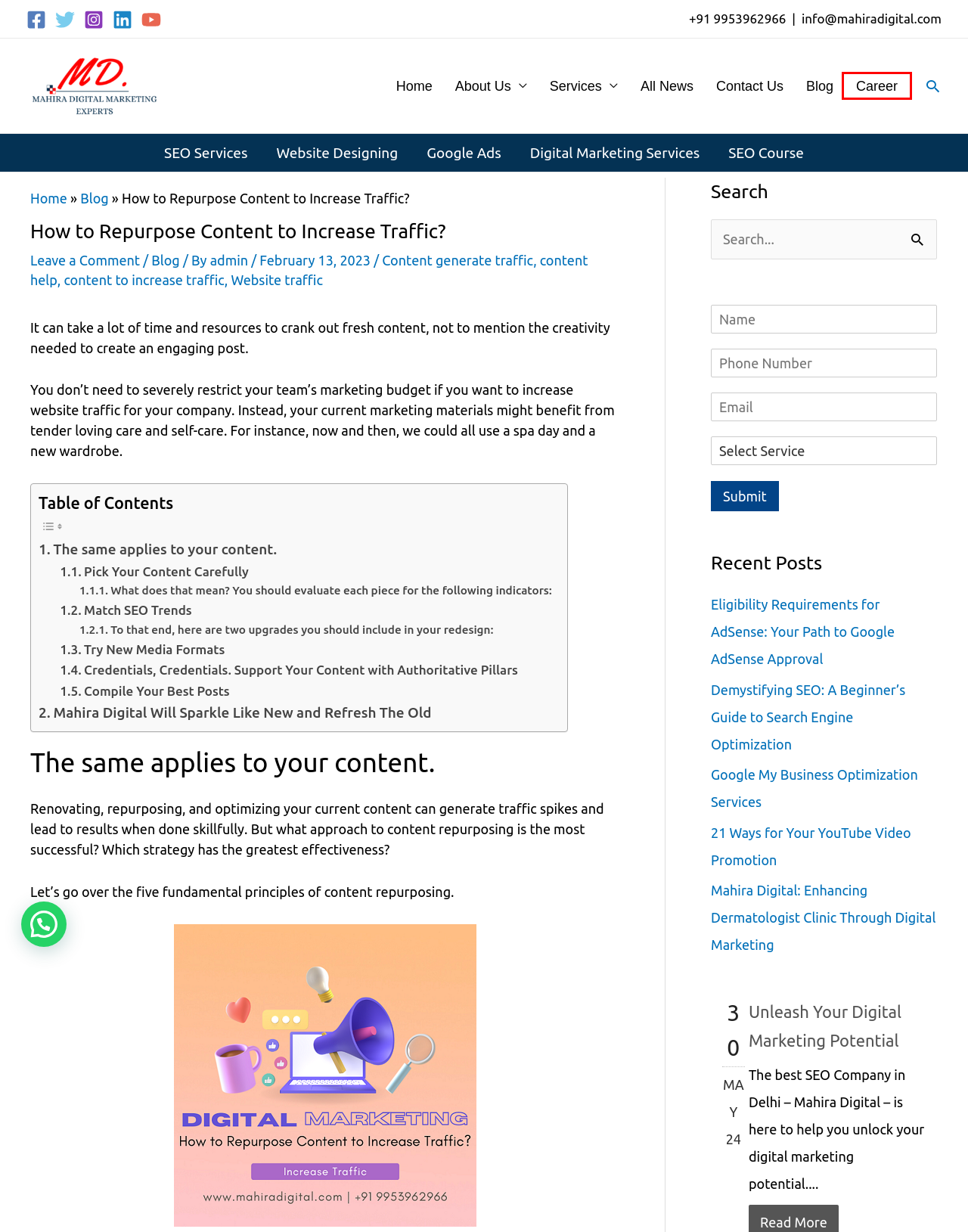You are given a screenshot of a webpage with a red bounding box around an element. Choose the most fitting webpage description for the page that appears after clicking the element within the red bounding box. Here are the candidates:
A. Blog Archives - Mahira Digital
B. Career - Mahira Digital
C. admin, Author at Mahira Digital
D. Unleash Your Digital Marketing Potential - Mahira Digital
E. About us
F. Blog - Mahira Digital
G. Contact Us - Mahira Digital
H. Digital Marketing Services in Delhi - SEO Services in Delhi

B